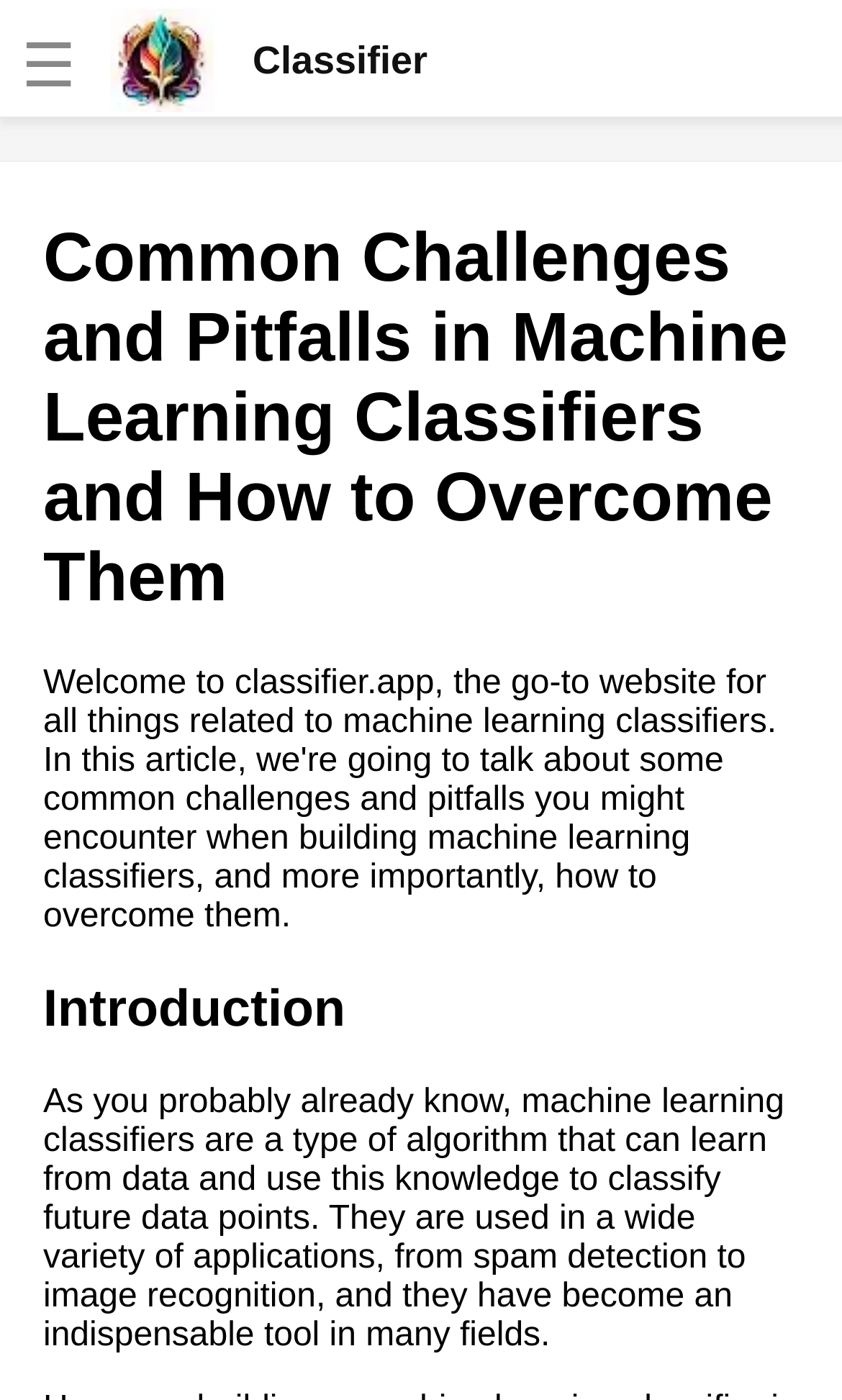Please specify the bounding box coordinates of the clickable region necessary for completing the following instruction: "Click the Classifier logo". The coordinates must consist of four float numbers between 0 and 1, i.e., [left, top, right, bottom].

[0.131, 0.005, 0.254, 0.079]